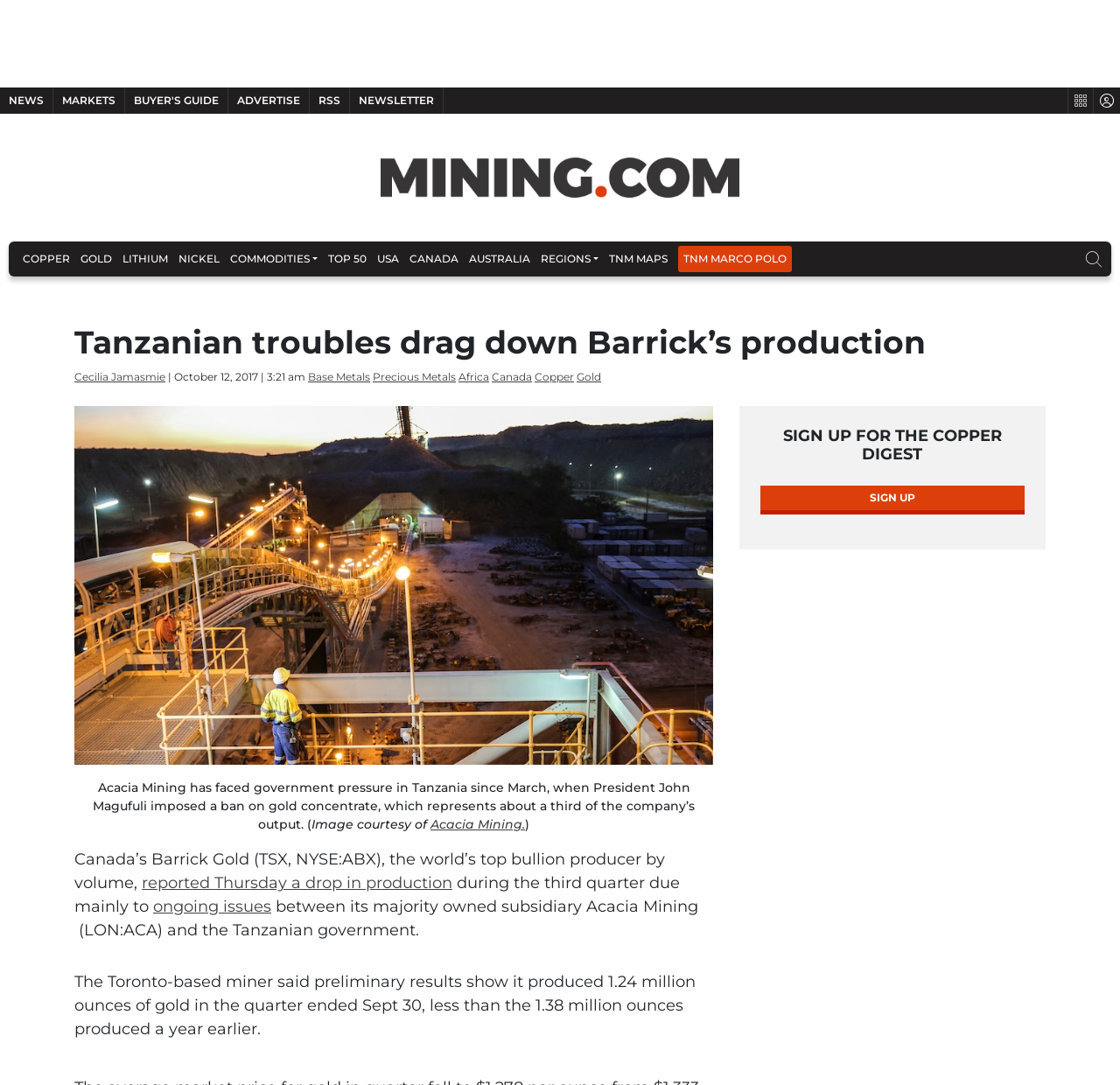What is the issue between Acacia Mining and the Tanzanian government? Refer to the image and provide a one-word or short phrase answer.

Ban on gold concentrate